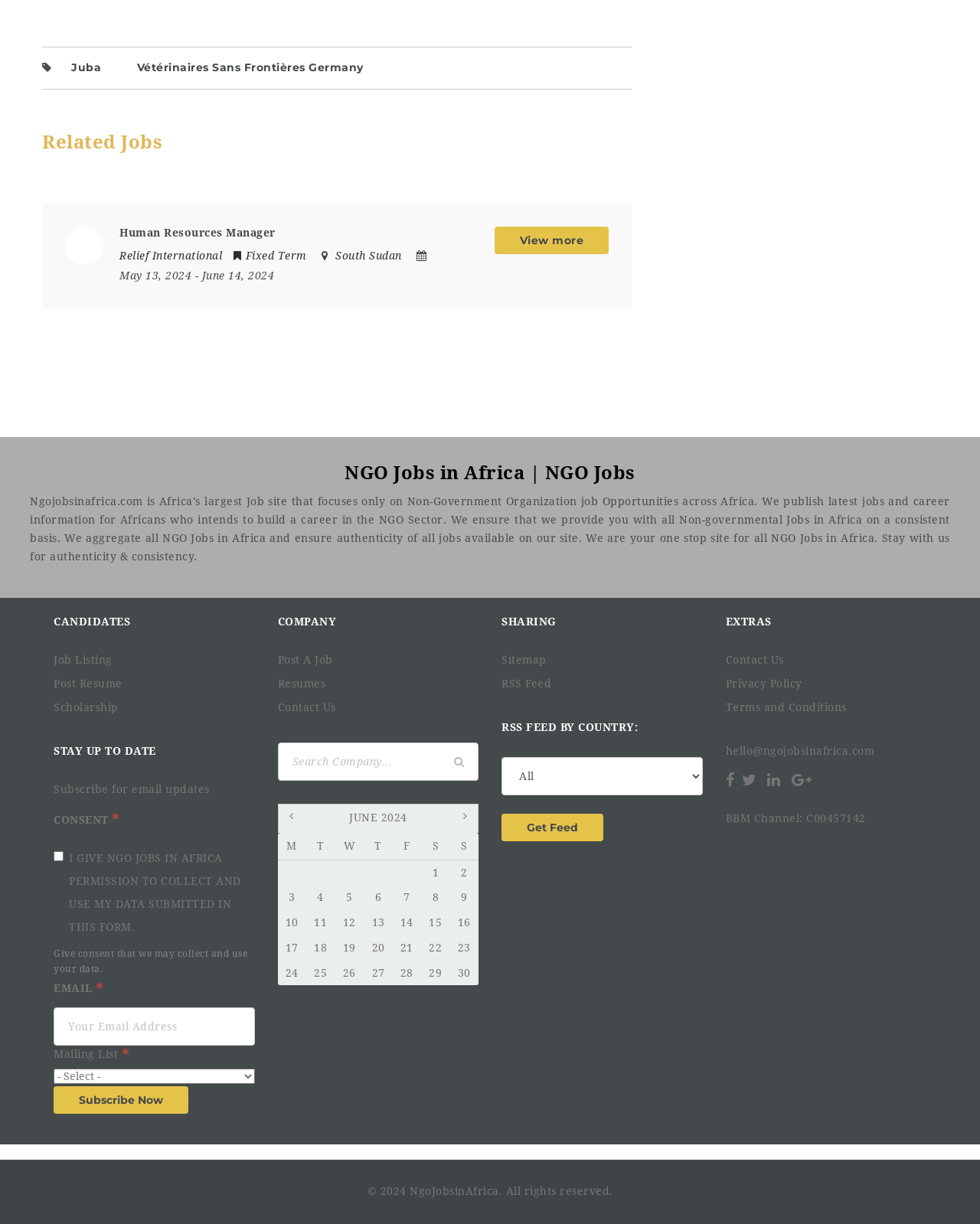Review the image closely and give a comprehensive answer to the question: What is the duration of the project?

The duration of the project can be found in the 'Background' section, which states that VSF-Germany signed a 6-year contract with the Government of South Sudan (GoSS) to lead the implementation of South Sudan Livelihoods and Resilience Project (SSLRP).